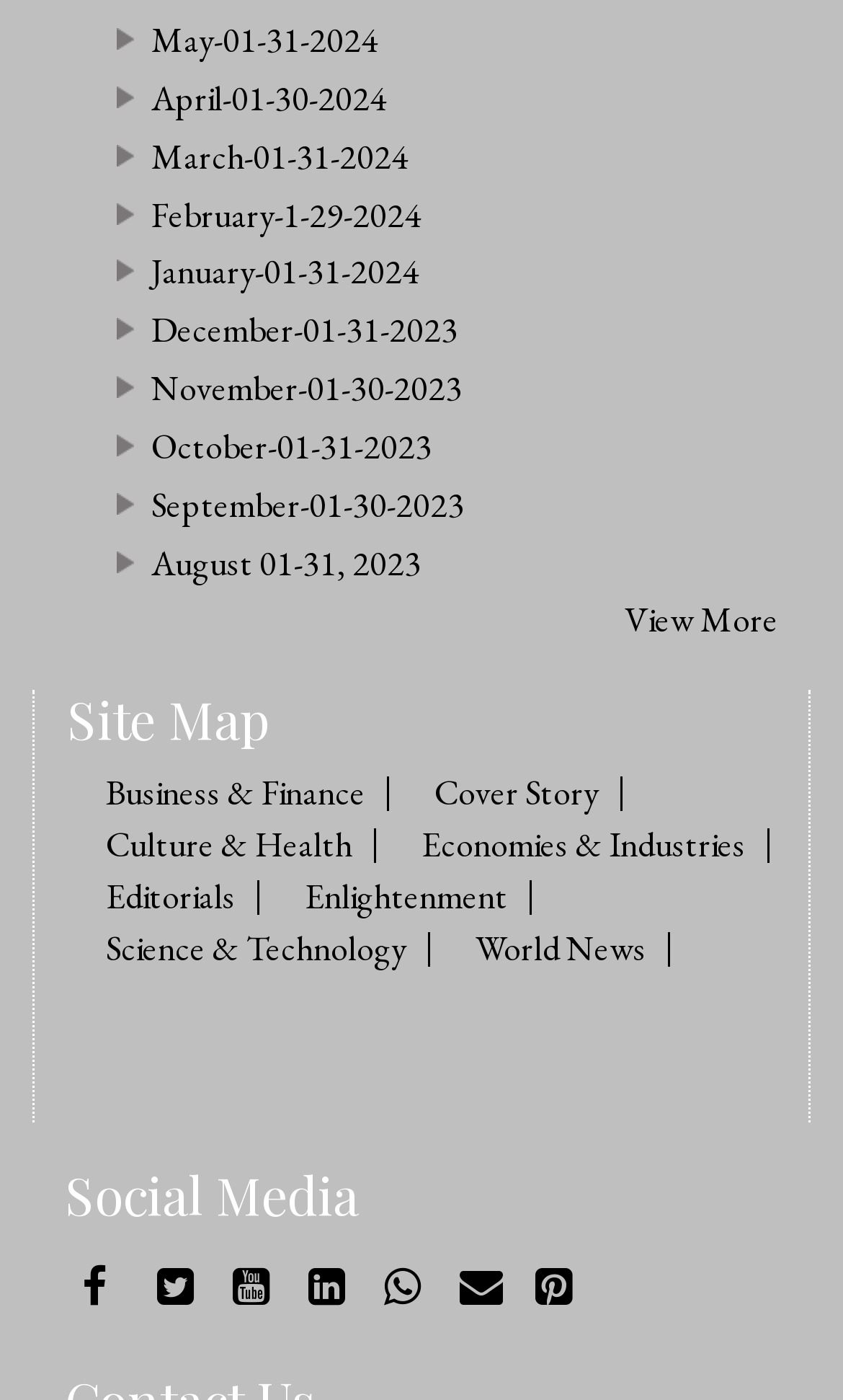Kindly determine the bounding box coordinates for the area that needs to be clicked to execute this instruction: "View more archives".

[0.741, 0.427, 0.923, 0.46]